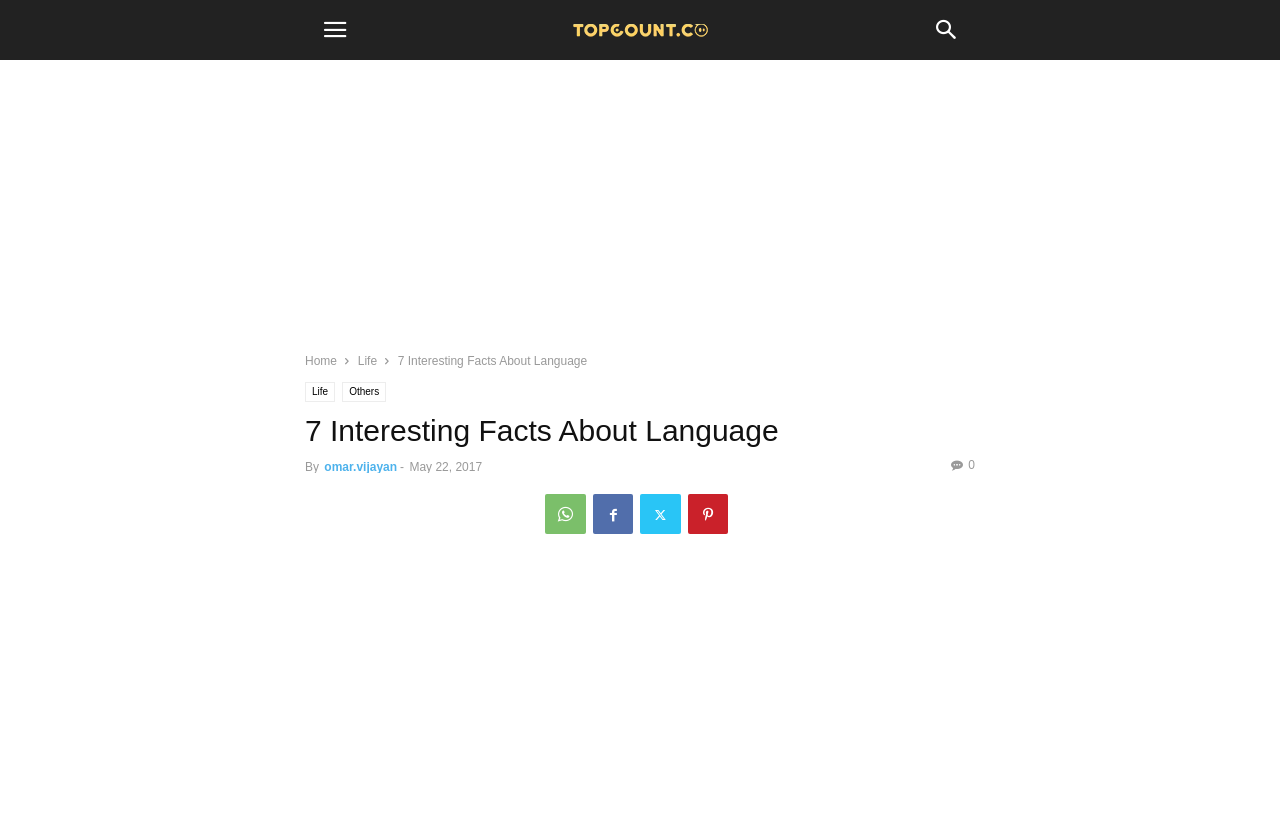Give a concise answer using one word or a phrase to the following question:
When was the article published?

May 22, 2017